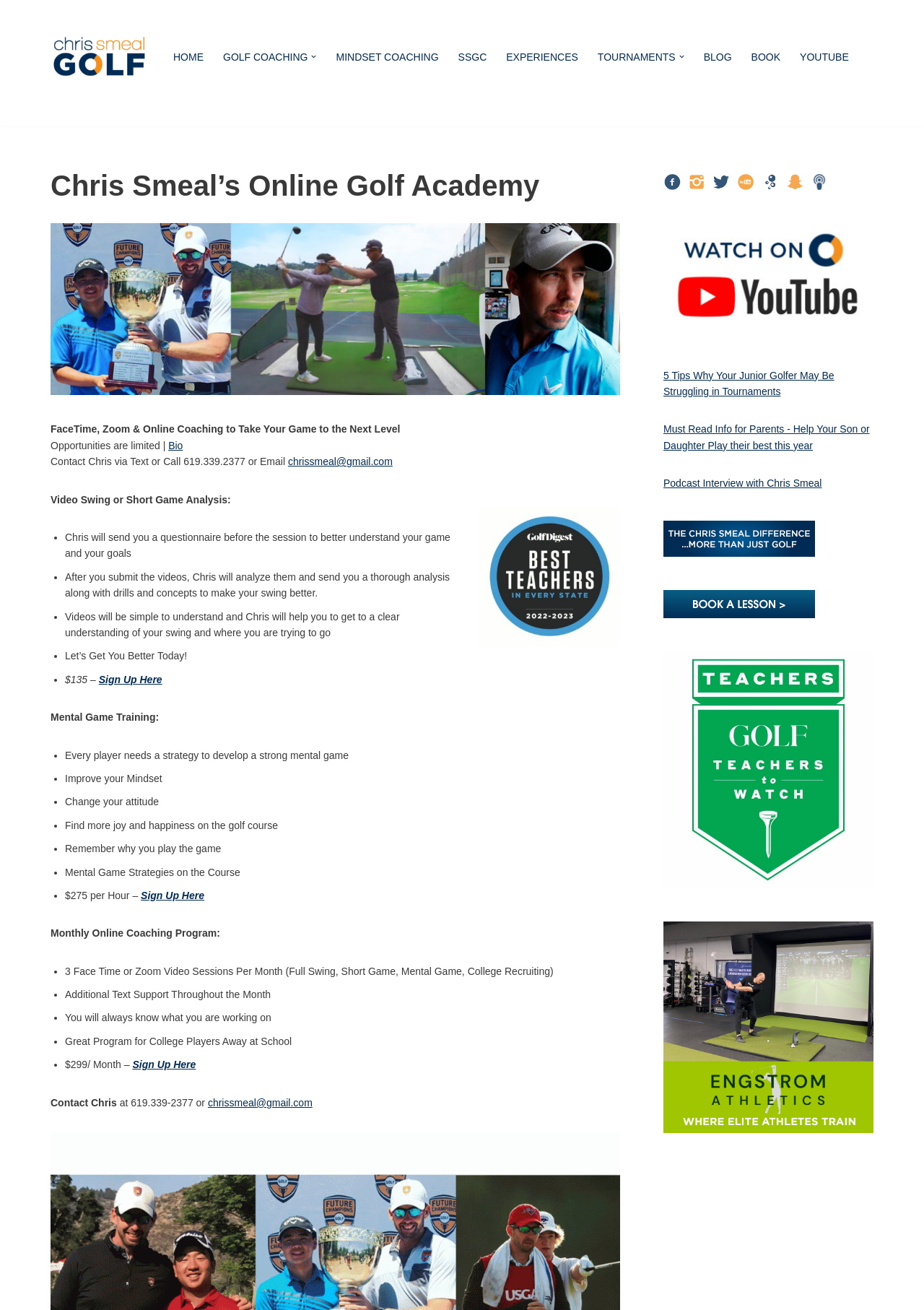Could you provide the bounding box coordinates for the portion of the screen to click to complete this instruction: "Follow Chris on Facebook by clicking on the 'Follow Us on Facebook' link"?

[0.718, 0.135, 0.745, 0.143]